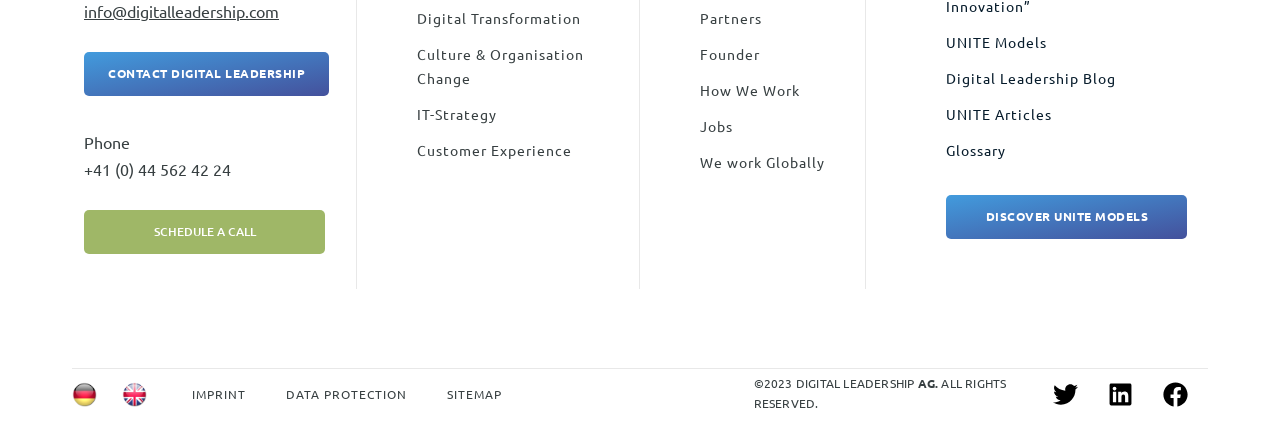Provide the bounding box coordinates for the specified HTML element described in this description: "DATA PROTECTION". The coordinates should be four float numbers ranging from 0 to 1, in the format [left, top, right, bottom].

[0.208, 0.896, 0.334, 0.938]